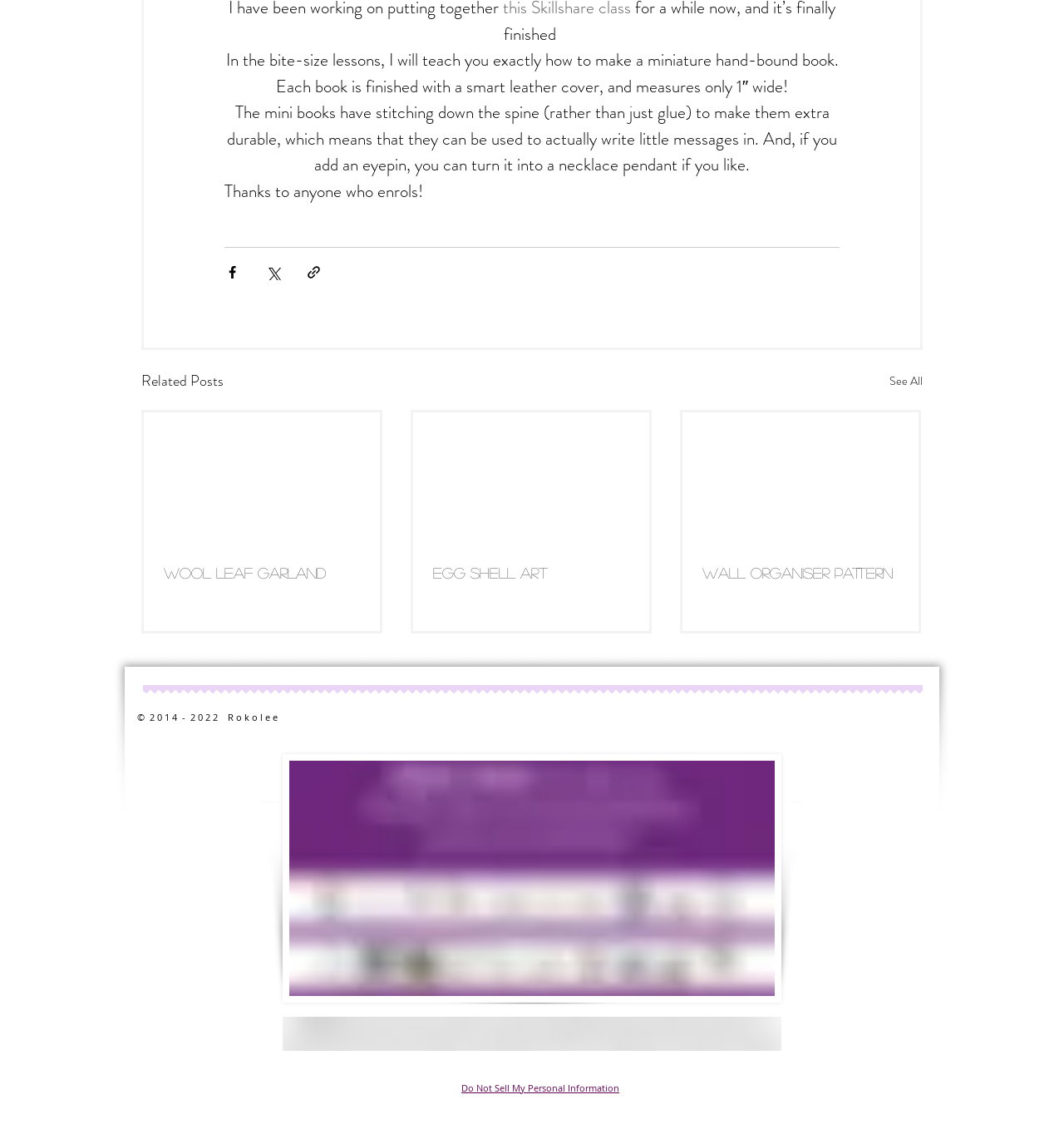Determine the bounding box coordinates of the section I need to click to execute the following instruction: "Share via Facebook". Provide the coordinates as four float numbers between 0 and 1, i.e., [left, top, right, bottom].

[0.211, 0.234, 0.226, 0.248]